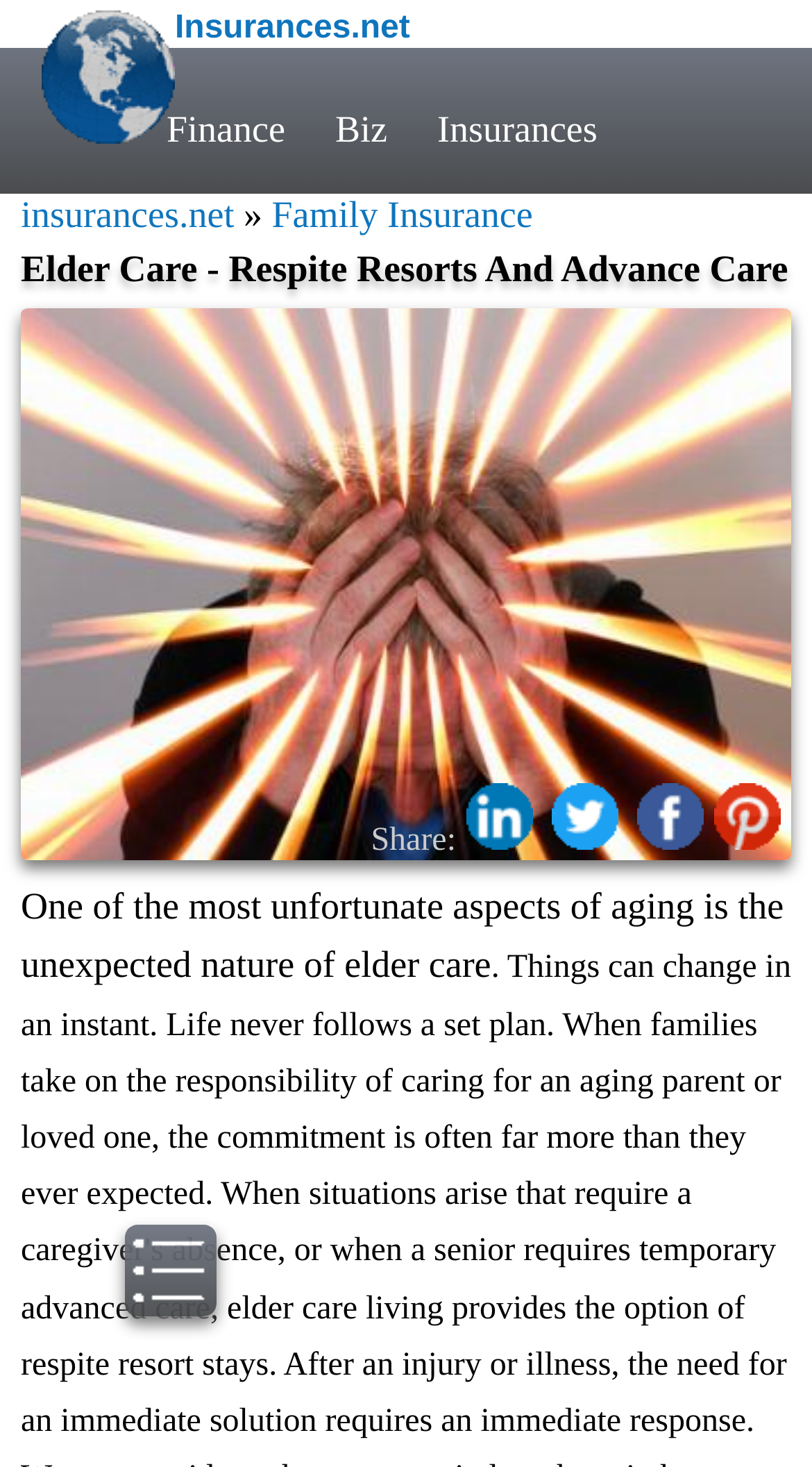Kindly determine the bounding box coordinates of the area that needs to be clicked to fulfill this instruction: "share the page".

[0.457, 0.561, 0.562, 0.585]